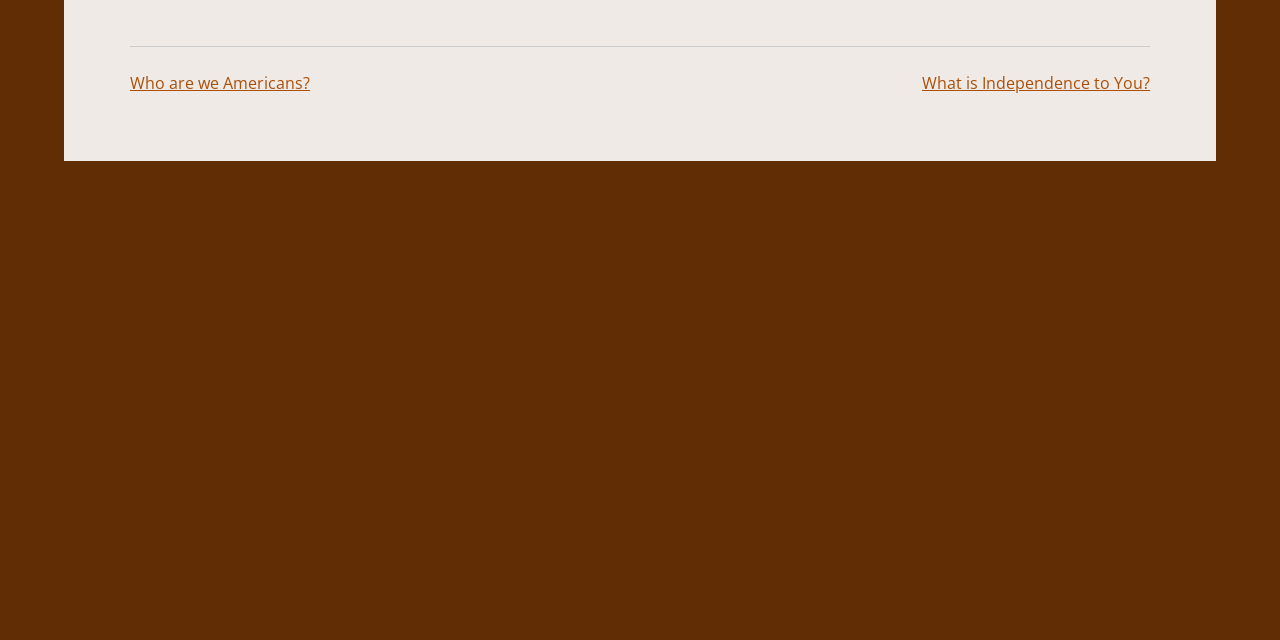Calculate the bounding box coordinates of the UI element given the description: "name="mobile" placeholder="* (+Country Code) Phone"".

None